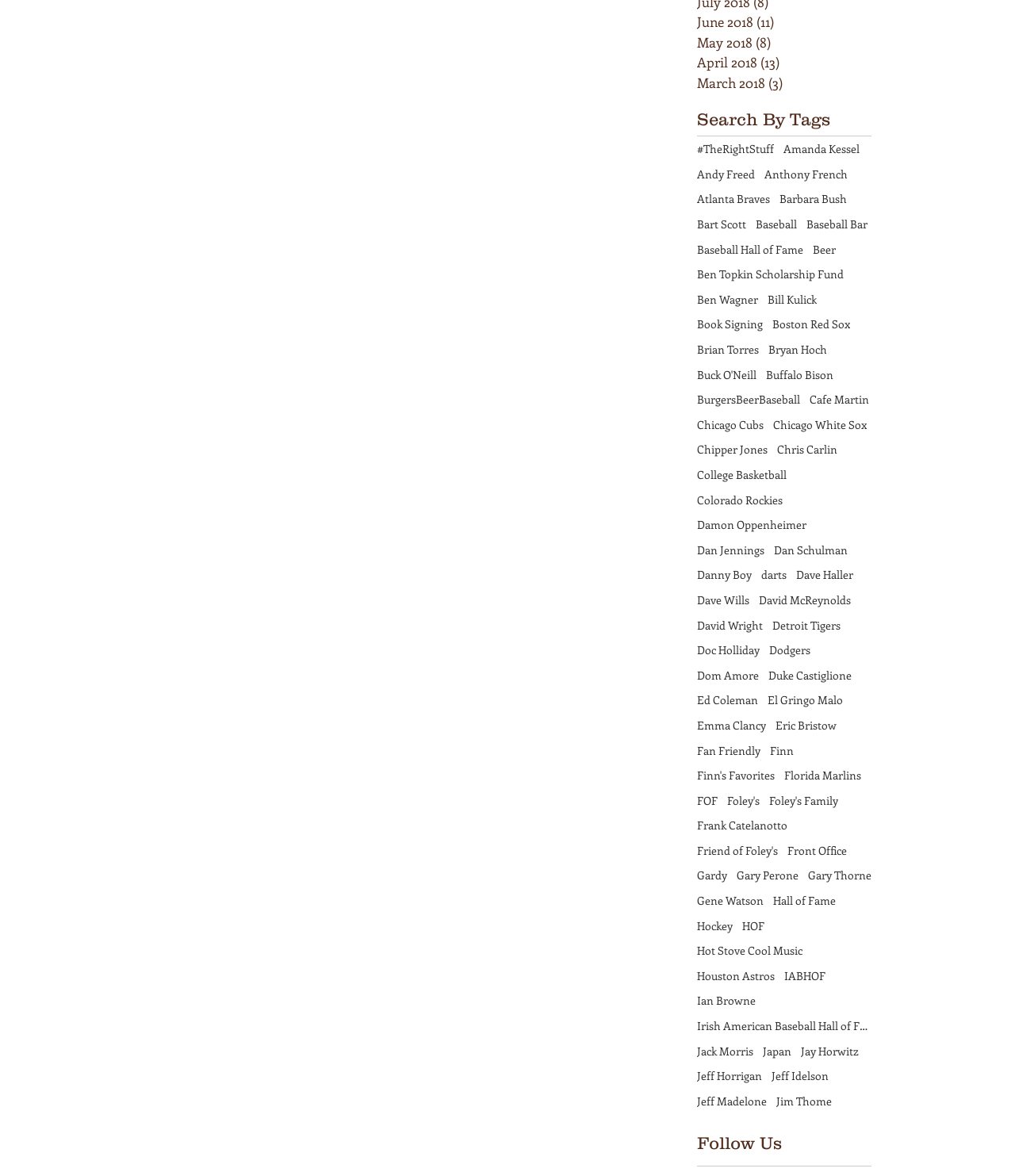Please identify the bounding box coordinates of the clickable area that will fulfill the following instruction: "Visit the Top Workers Compensation Law Firm Palm Beach Gardens FL". The coordinates should be in the format of four float numbers between 0 and 1, i.e., [left, top, right, bottom].

None